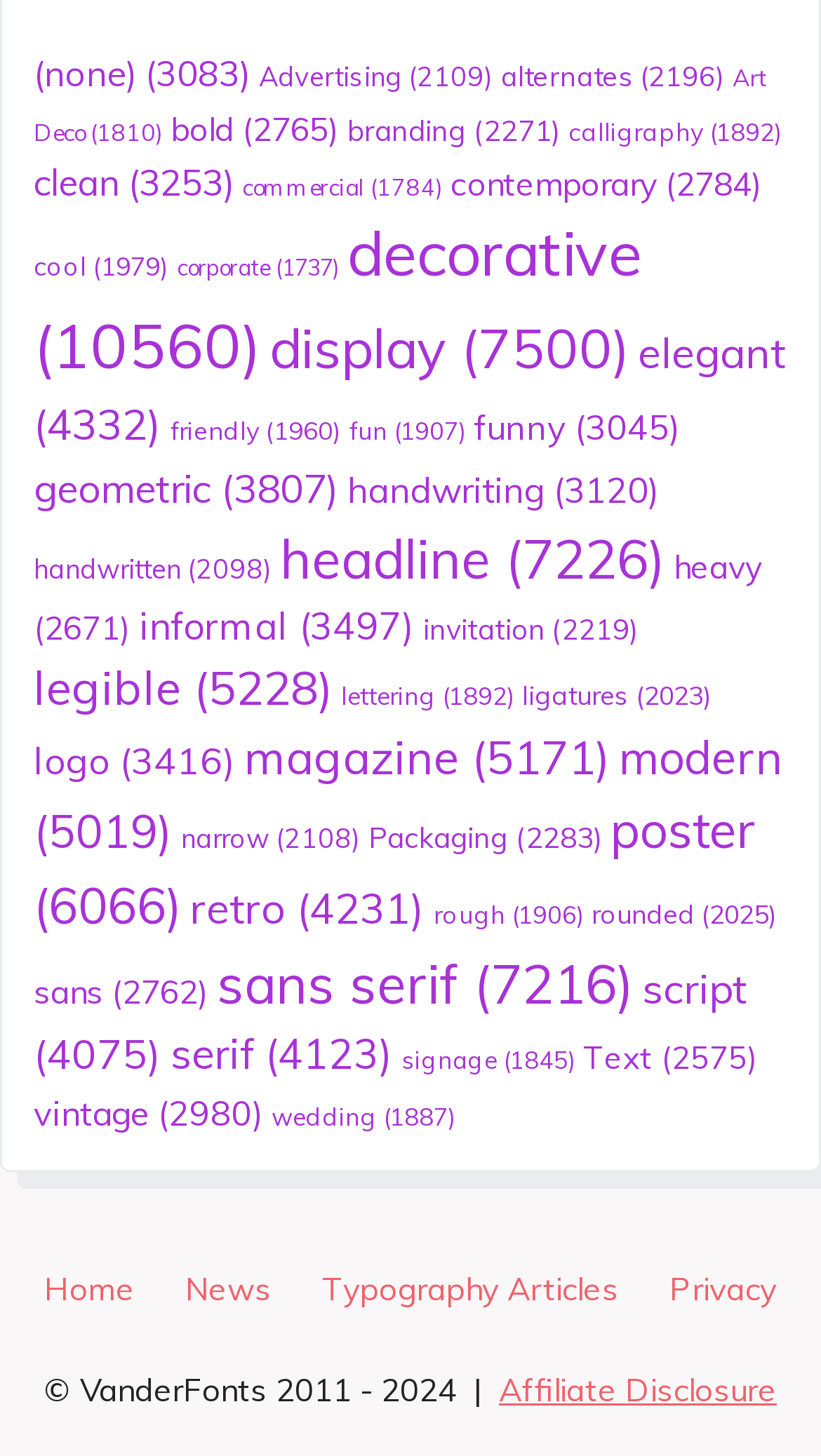What type of items are listed on this webpage?
Answer the question in a detailed and comprehensive manner.

Based on the numerous links with descriptive text, such as 'Advertising (2,109 items)' and 'Art Deco (1,810 items)', it appears that this webpage is listing various types of fonts.